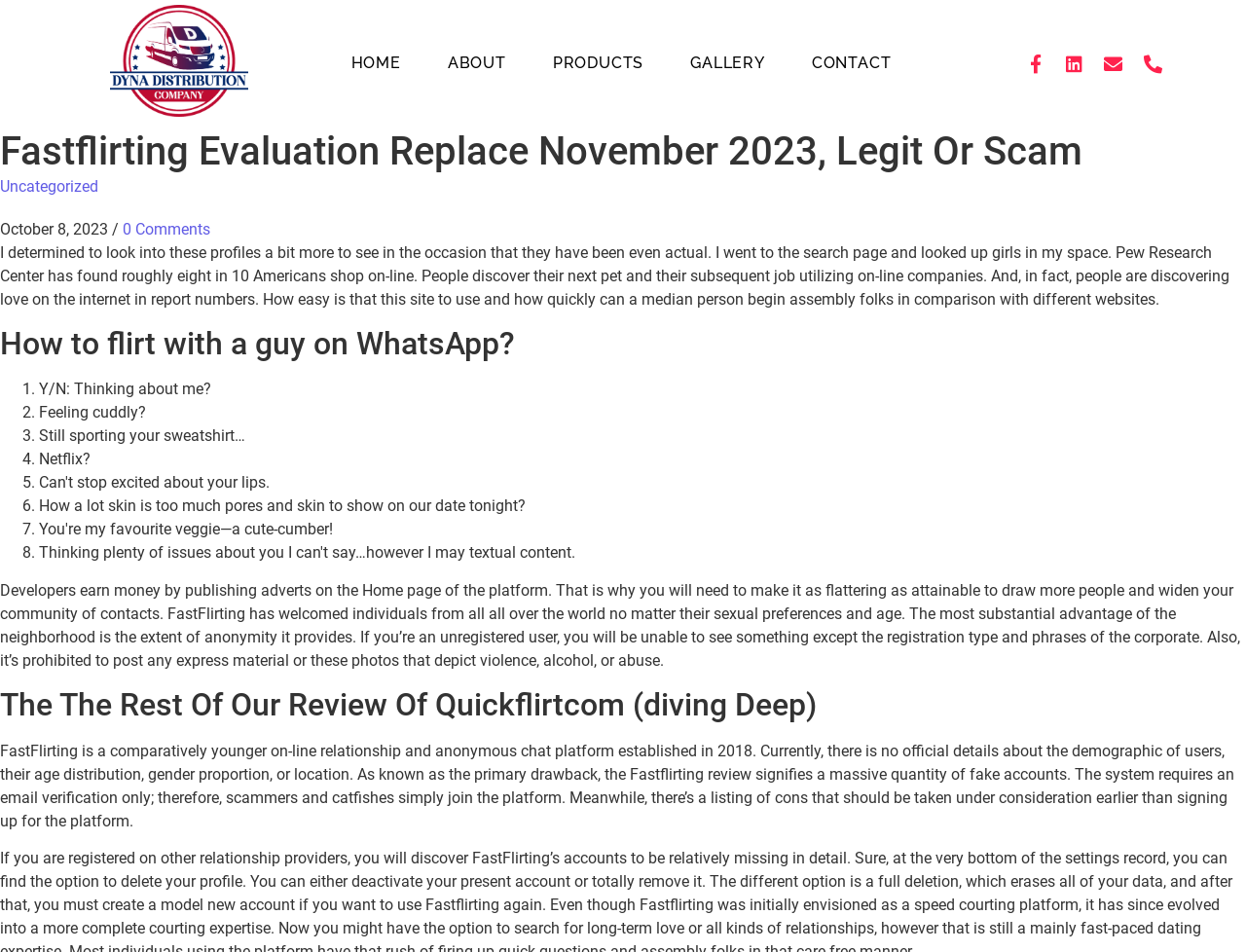What is the name of the platform being reviewed?
Using the image, give a concise answer in the form of a single word or short phrase.

FastFlirting